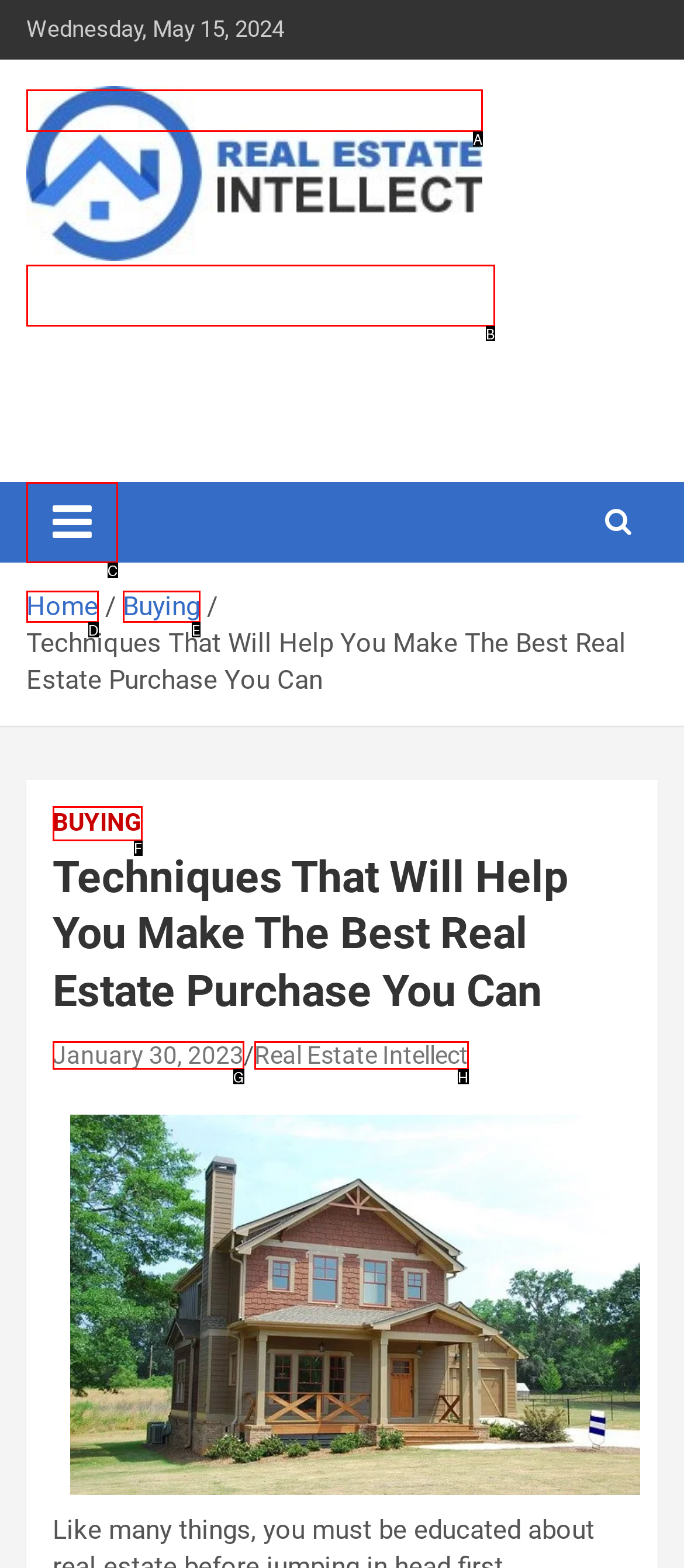Select the letter that corresponds to the description: parent_node: Real Estate Intellect. Provide your answer using the option's letter.

A